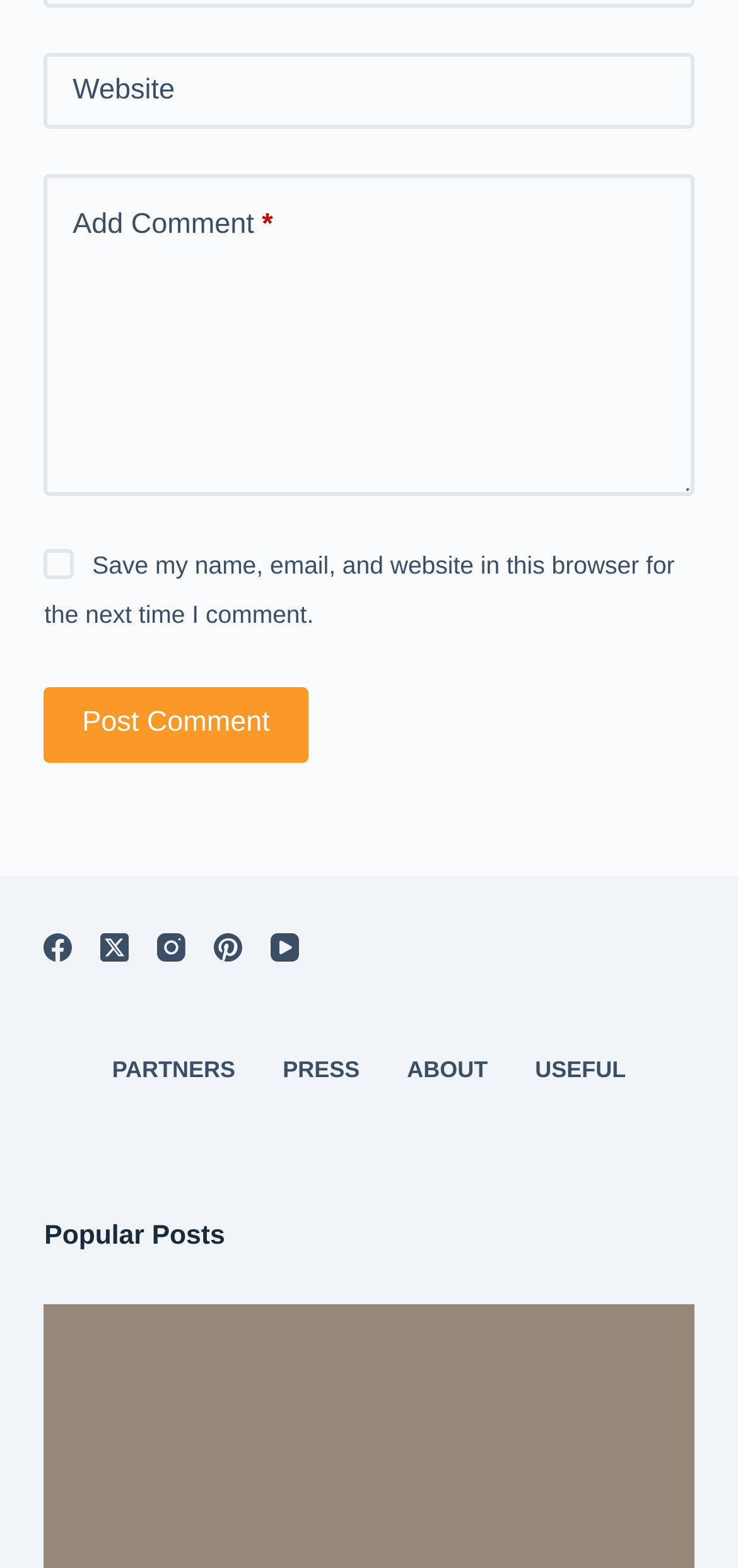Using the description "Post Comment", locate and provide the bounding box of the UI element.

[0.06, 0.438, 0.417, 0.486]